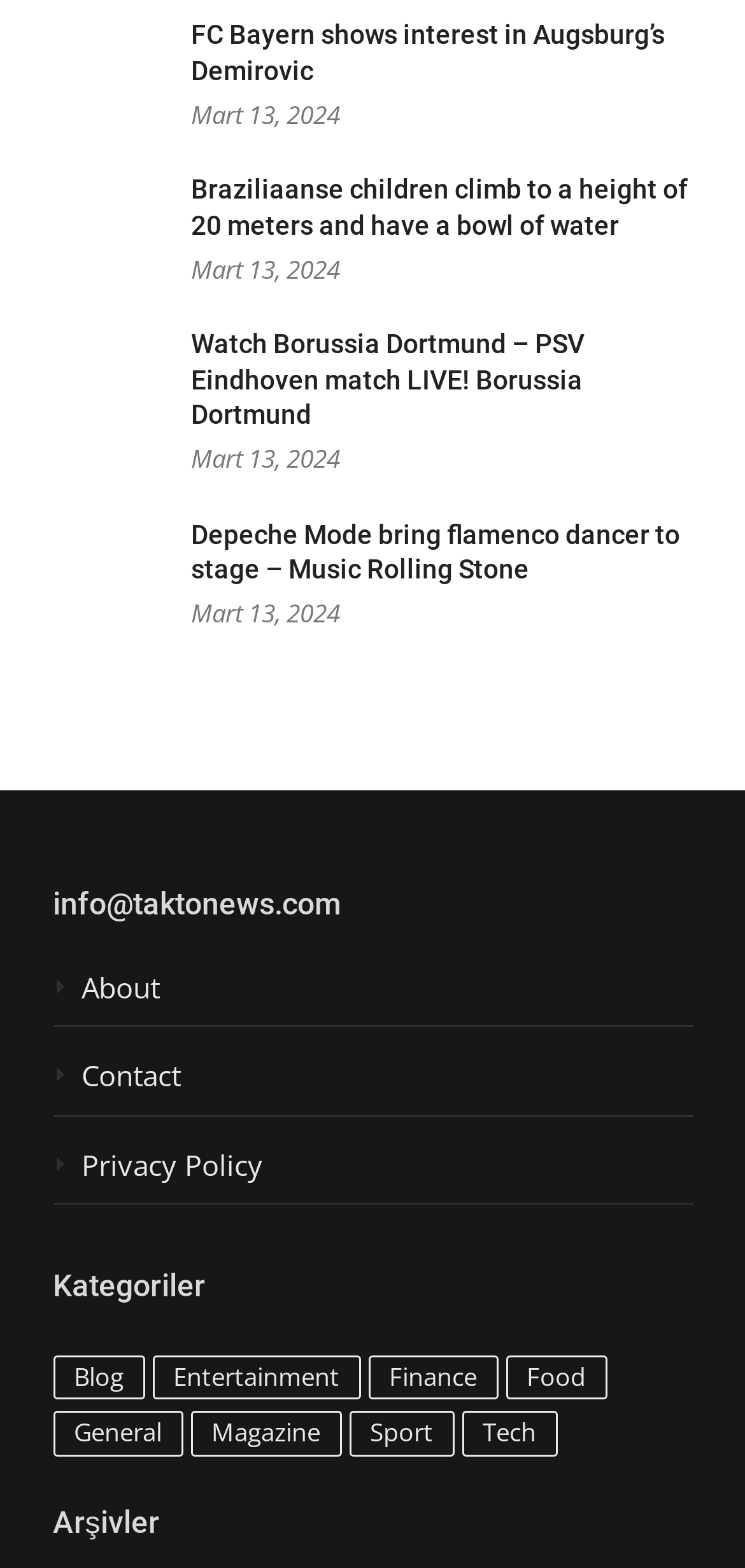Determine the bounding box coordinates of the clickable region to execute the instruction: "Watch Borussia Dortmund – PSV Eindhoven match LIVE". The coordinates should be four float numbers between 0 and 1, denoted as [left, top, right, bottom].

[0.256, 0.21, 0.785, 0.274]